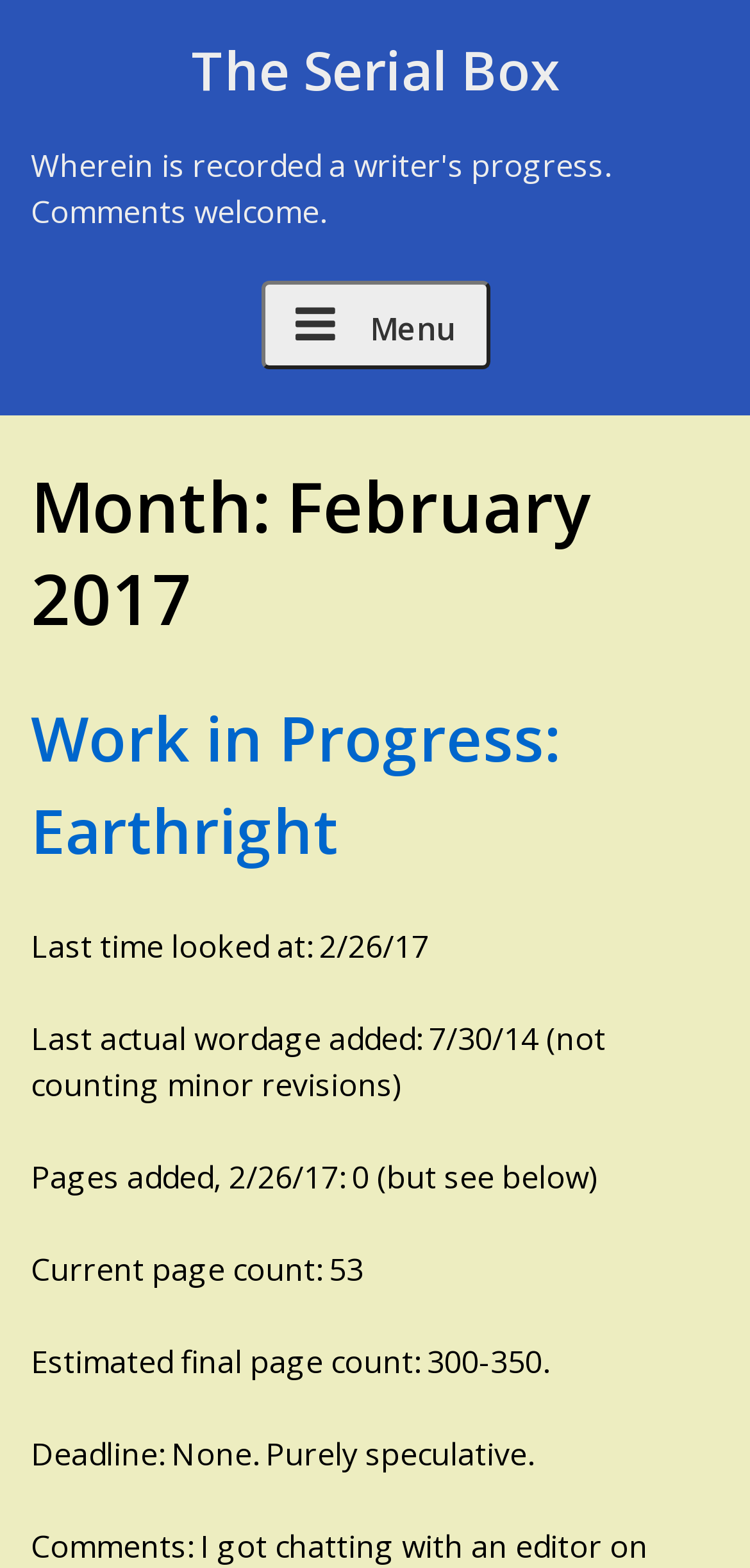Extract the bounding box of the UI element described as: "The Serial Box".

[0.255, 0.021, 0.745, 0.067]